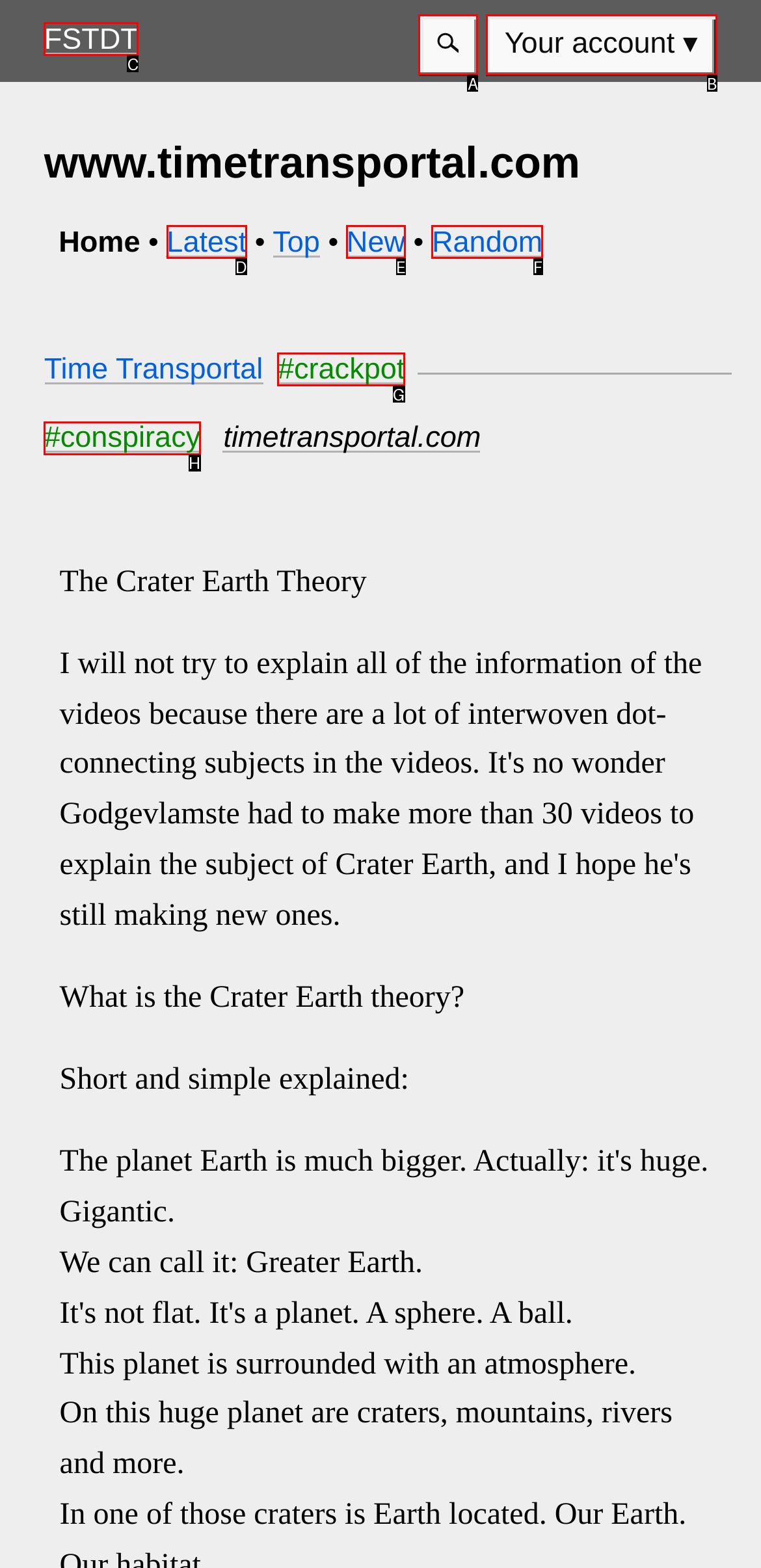From the description: Latest, identify the option that best matches and reply with the letter of that option directly.

D